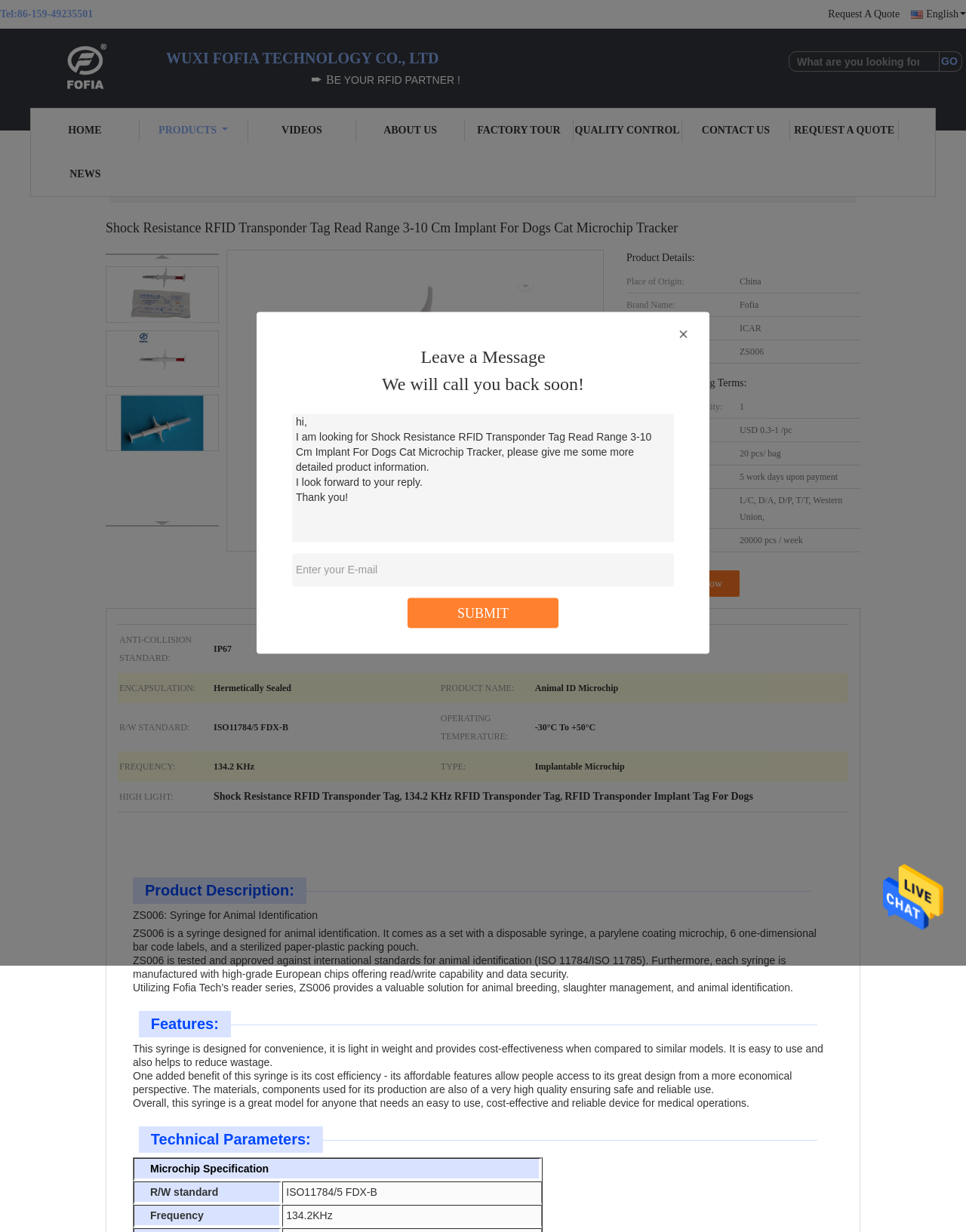Provide an in-depth description of the elements and layout of the webpage.

This webpage is about a product called "Shock Resistance RFID Transponder Tag Read Range 3-10 Cm Implant For Dogs Cat Microchip Tracker" from a company called Wuxi Fofia Technology Co., Ltd. At the top of the page, there is a navigation menu with links to different sections of the website, including "Home", "Products", "Videos", "About Us", and "Contact Us". 

Below the navigation menu, there is a section with the company's logo, contact information, and a call-to-action button to request a quote. 

The main content of the page is divided into two columns. The left column has a heading with the product name and a table with product details, including place of origin, brand name, certification, and model number. 

The right column has a section for leaving a message, with a text box to enter an inquiry and a submit button. There is also a section with a heading "Payment & Shipping Terms" and a table with details on minimum order quantity, price, packaging, delivery time, and payment terms.

Throughout the page, there are several links and buttons to navigate to different sections of the website or to take specific actions, such as requesting a quote or sending a message. There are also several images, including the company's logo and product images.